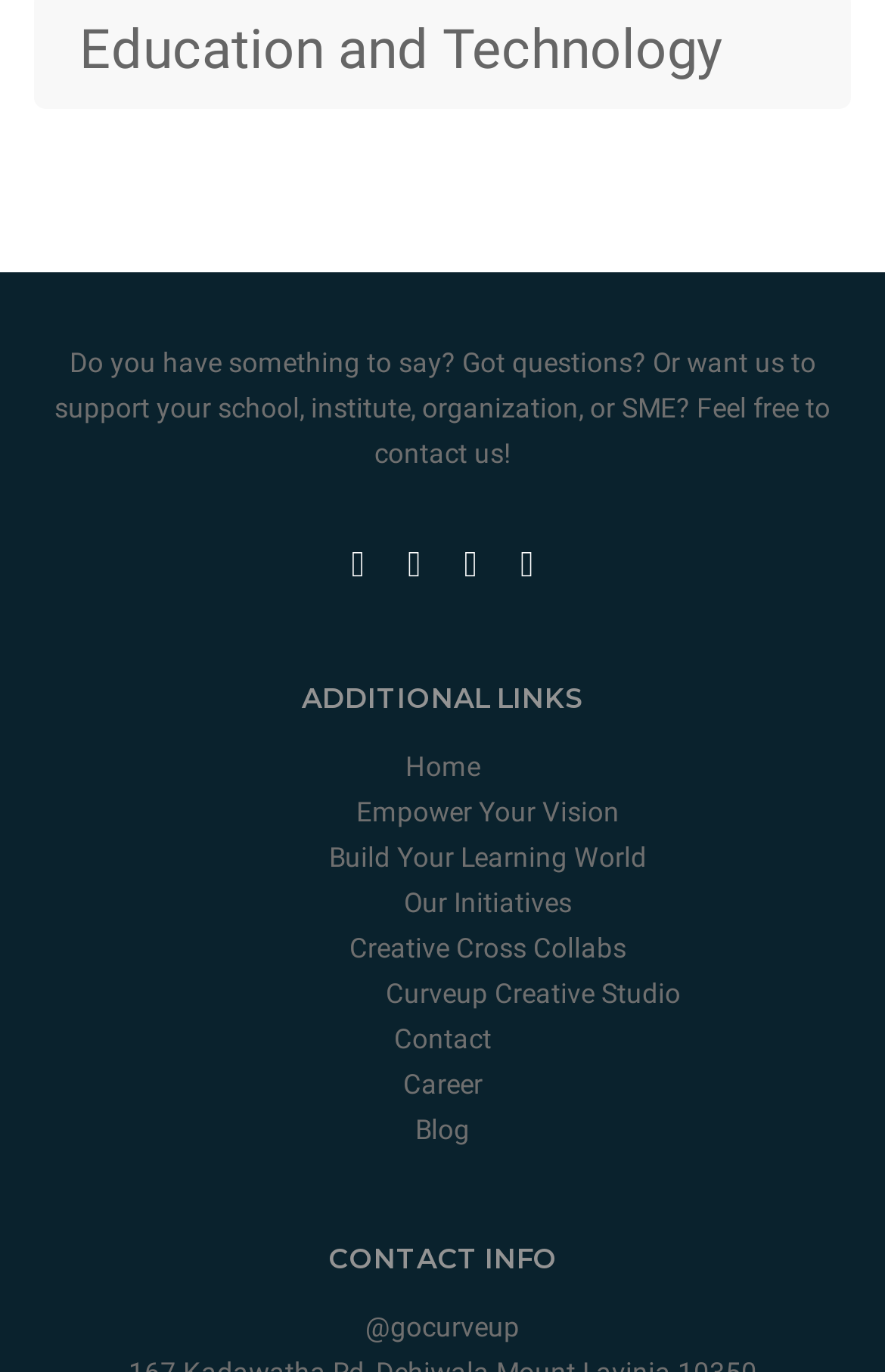Please look at the image and answer the question with a detailed explanation: What is the Twitter handle mentioned in the 'CONTACT INFO' section?

I found the static text element (170) in the 'CONTACT INFO' section, which has the OCR text '@gocurveup', indicating the Twitter handle.